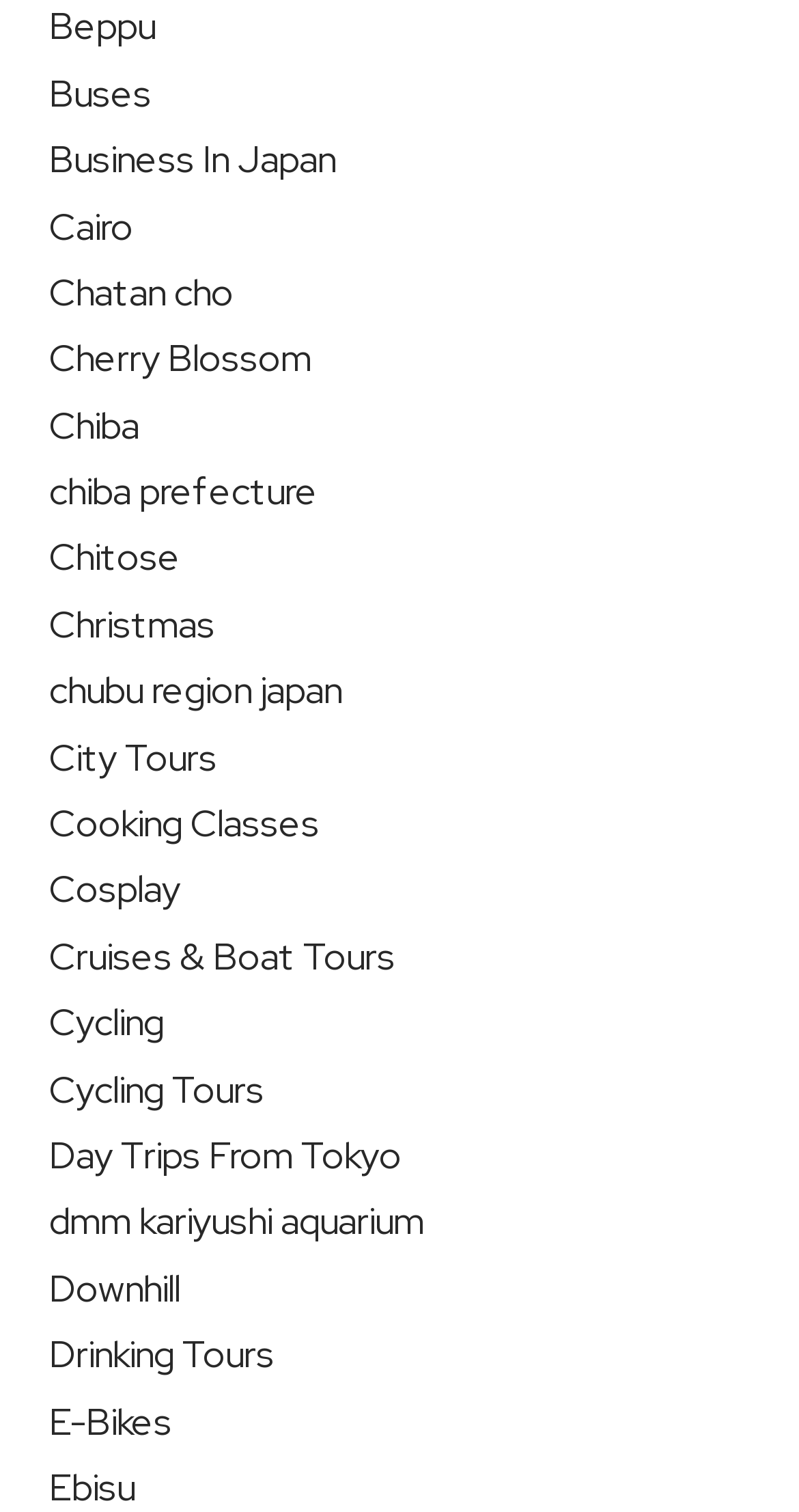Please specify the bounding box coordinates for the clickable region that will help you carry out the instruction: "Explore Business In Japan".

[0.062, 0.09, 0.421, 0.121]